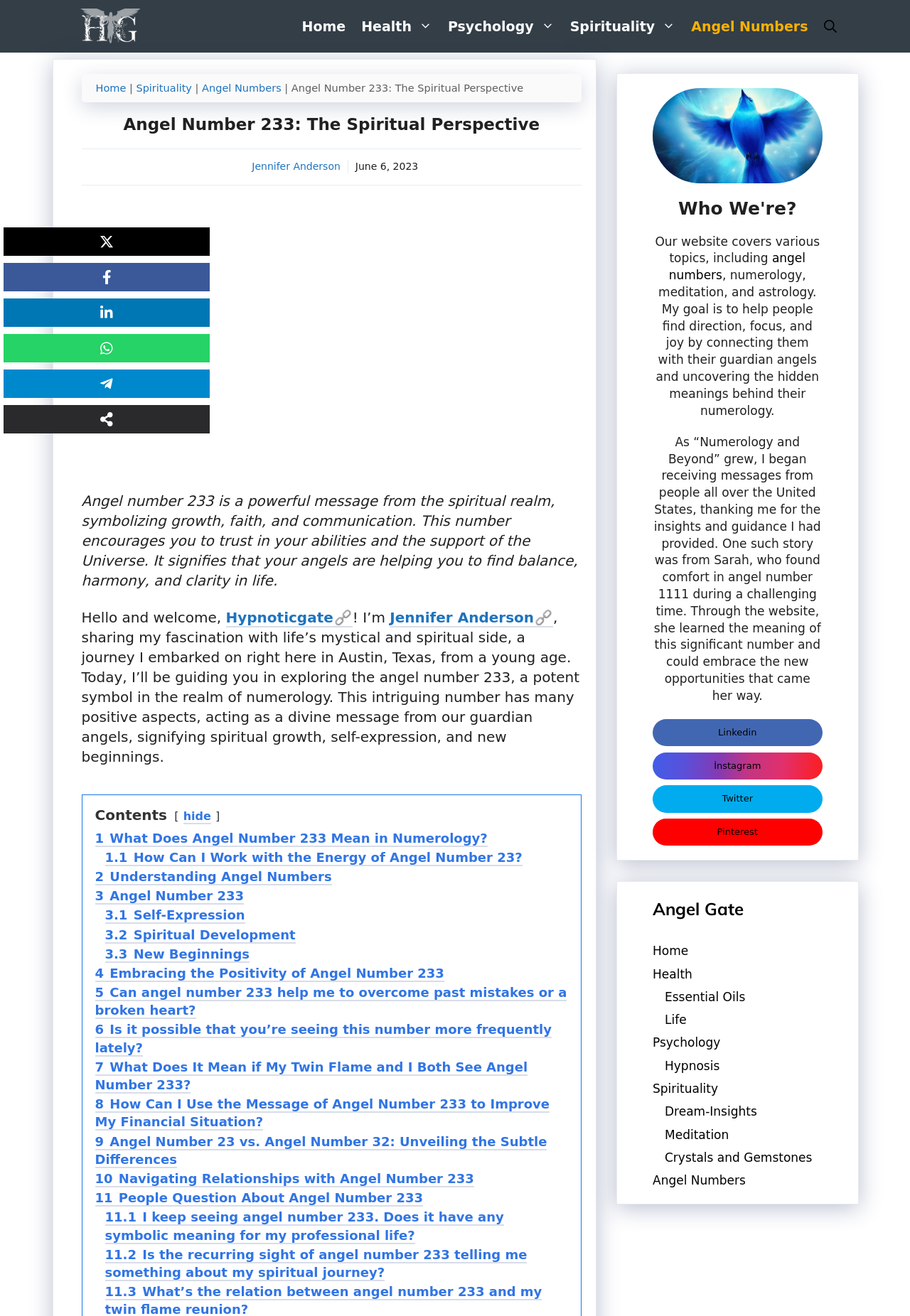Provide your answer to the question using just one word or phrase: What is the author of the article?

Jennifer Anderson